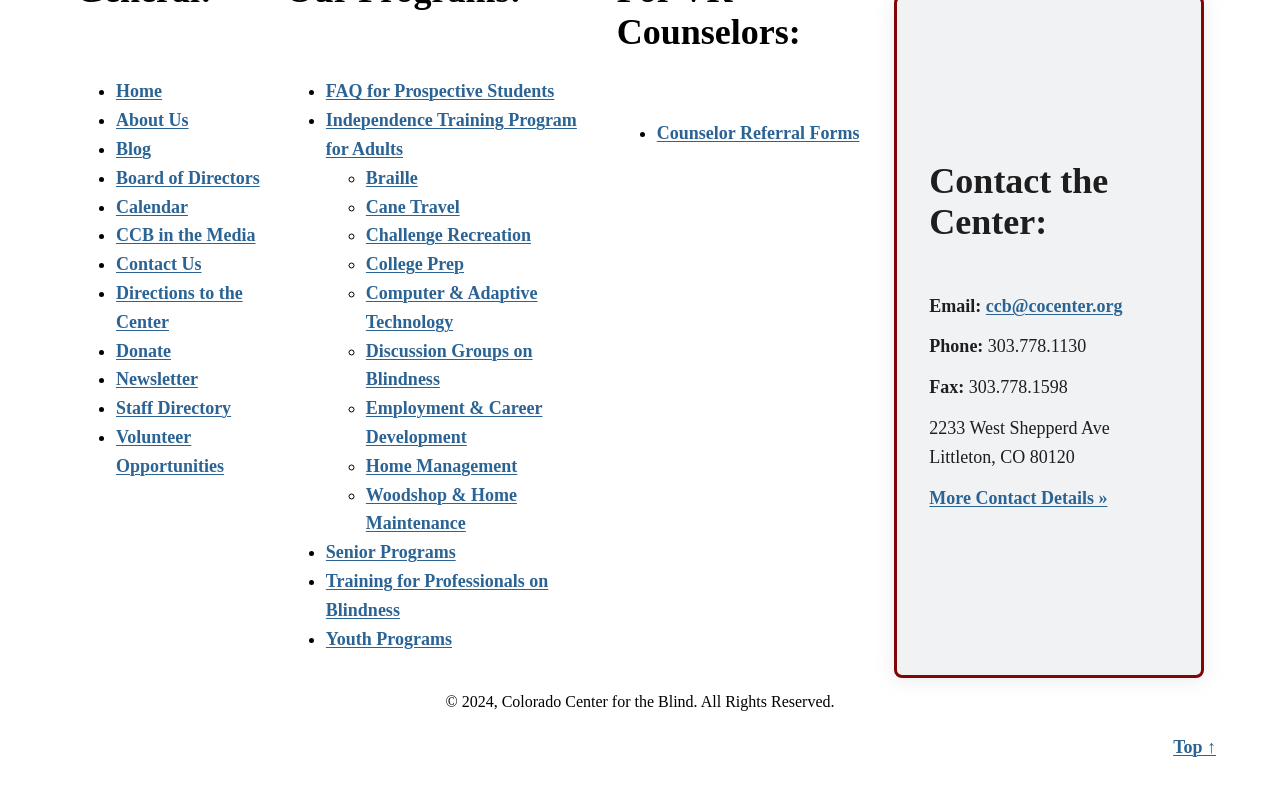Please answer the following question using a single word or phrase: How many links are in the top navigation menu?

15